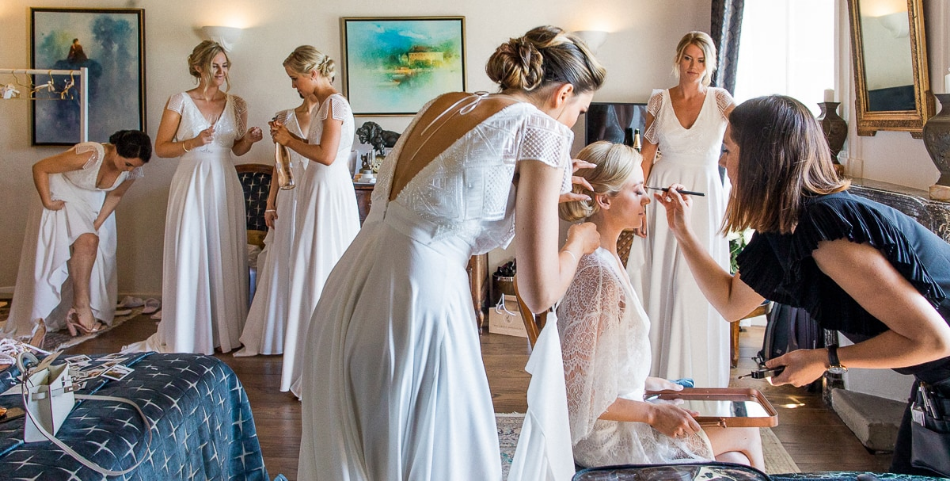Based on the visual content of the image, answer the question thoroughly: What is the color of the dresses worn by the women?

The caption describes the women as 'elegantly dressed women in flowing white dresses', which indicates that the dresses are white in color.